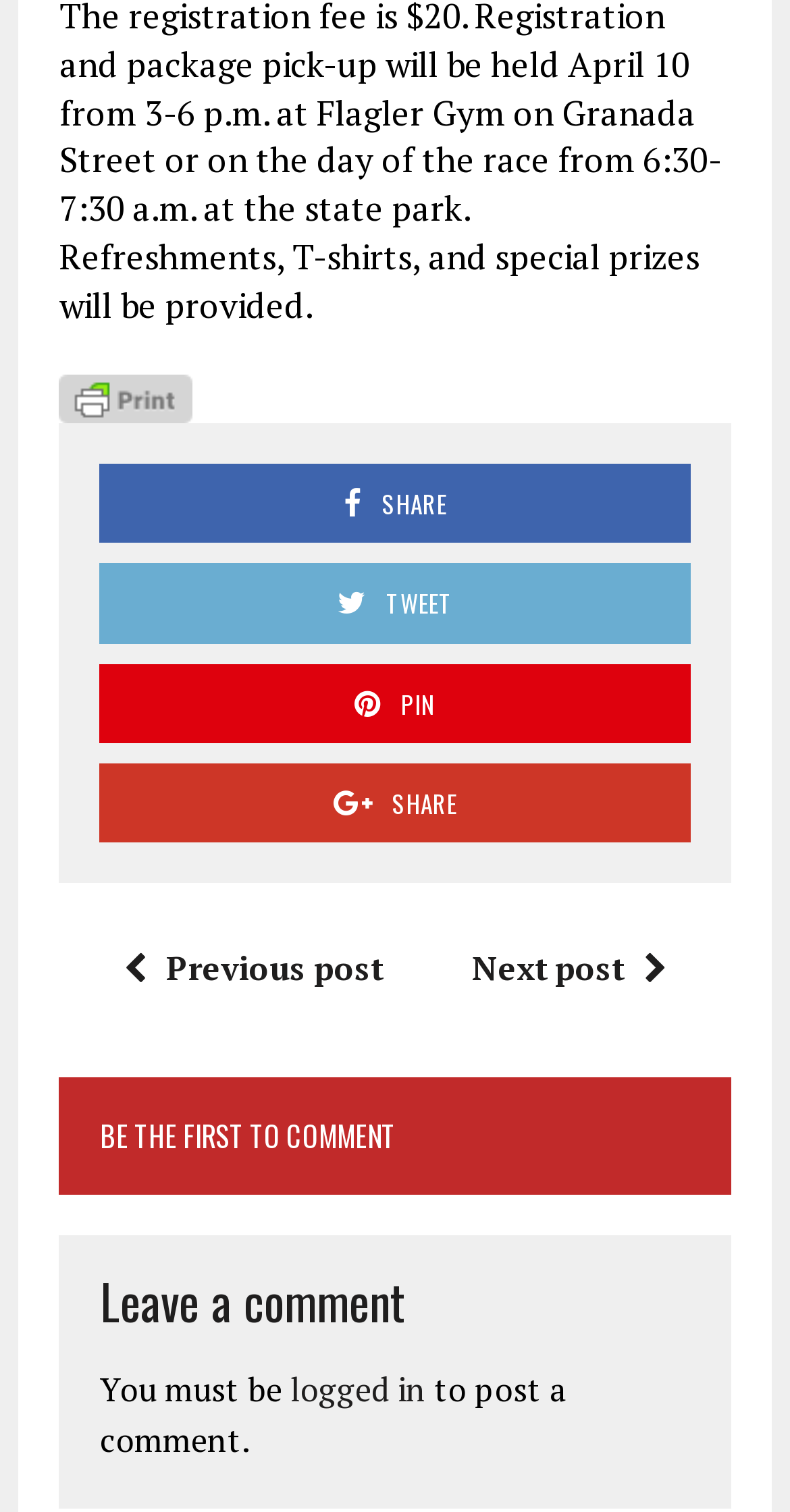Given the webpage screenshot, identify the bounding box of the UI element that matches this description: "title="Printer Friendly, PDF & Email"".

[0.075, 0.249, 0.244, 0.274]